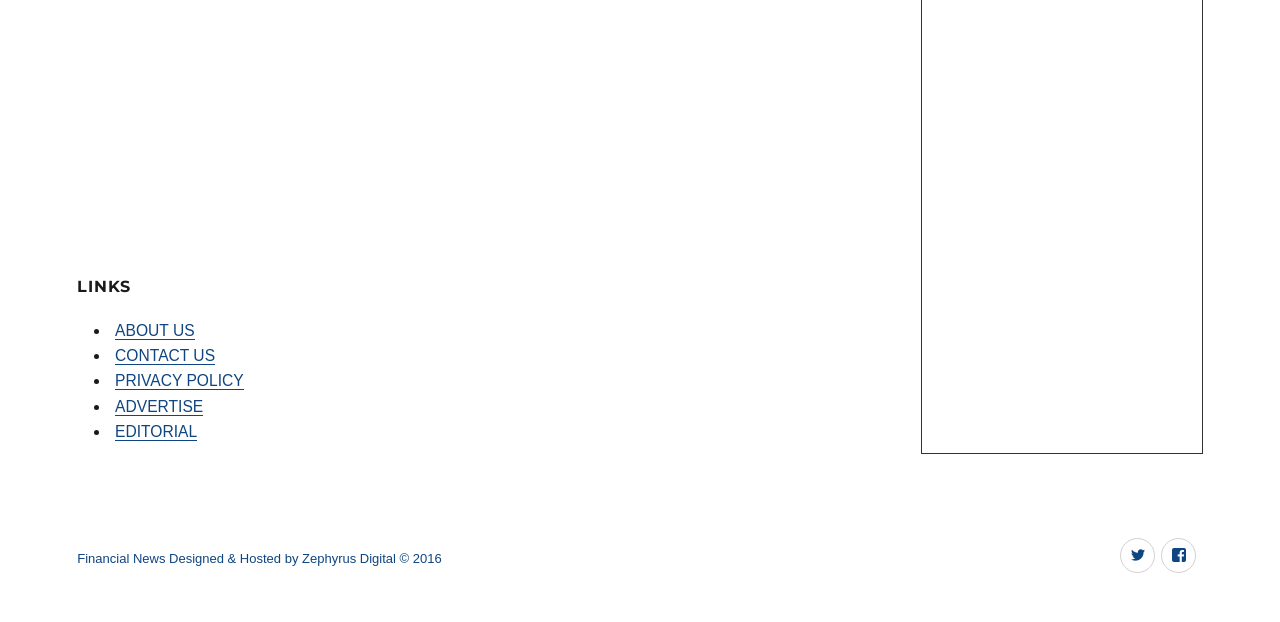What is the purpose of the social links in the footer?
Analyze the screenshot and provide a detailed answer to the question.

In the footer section, I found a navigation element with the description 'Footer Social Links Menu' containing links to Twitter and Facebook. The presence of these links suggests that they are intended to allow users to connect to the website's social media profiles.